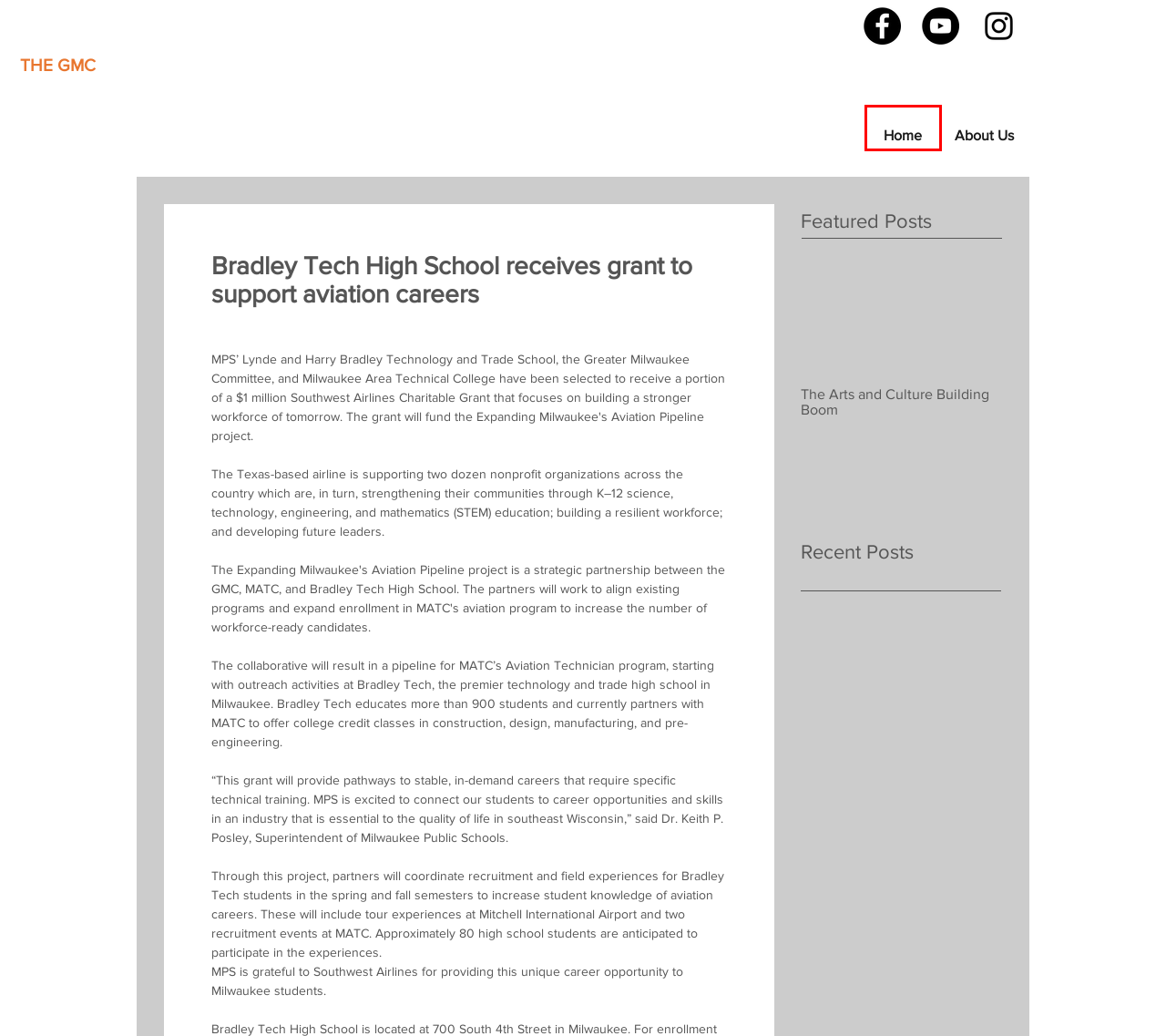Review the webpage screenshot and focus on the UI element within the red bounding box. Select the best-matching webpage description for the new webpage that follows after clicking the highlighted element. Here are the candidates:
A. Chris Abele | GMC
B. Greater Milwaukee Committee | Non Profit
C. Greater Milwaukee Committee: About Us
D. Demo Day | GMC
E. The Arts and Culture Building Boom
F. January - 2017
G. MKE United’s Anti-Displacement Fund: One Tool for Combating Rising Assessments
H. March - 2022

B